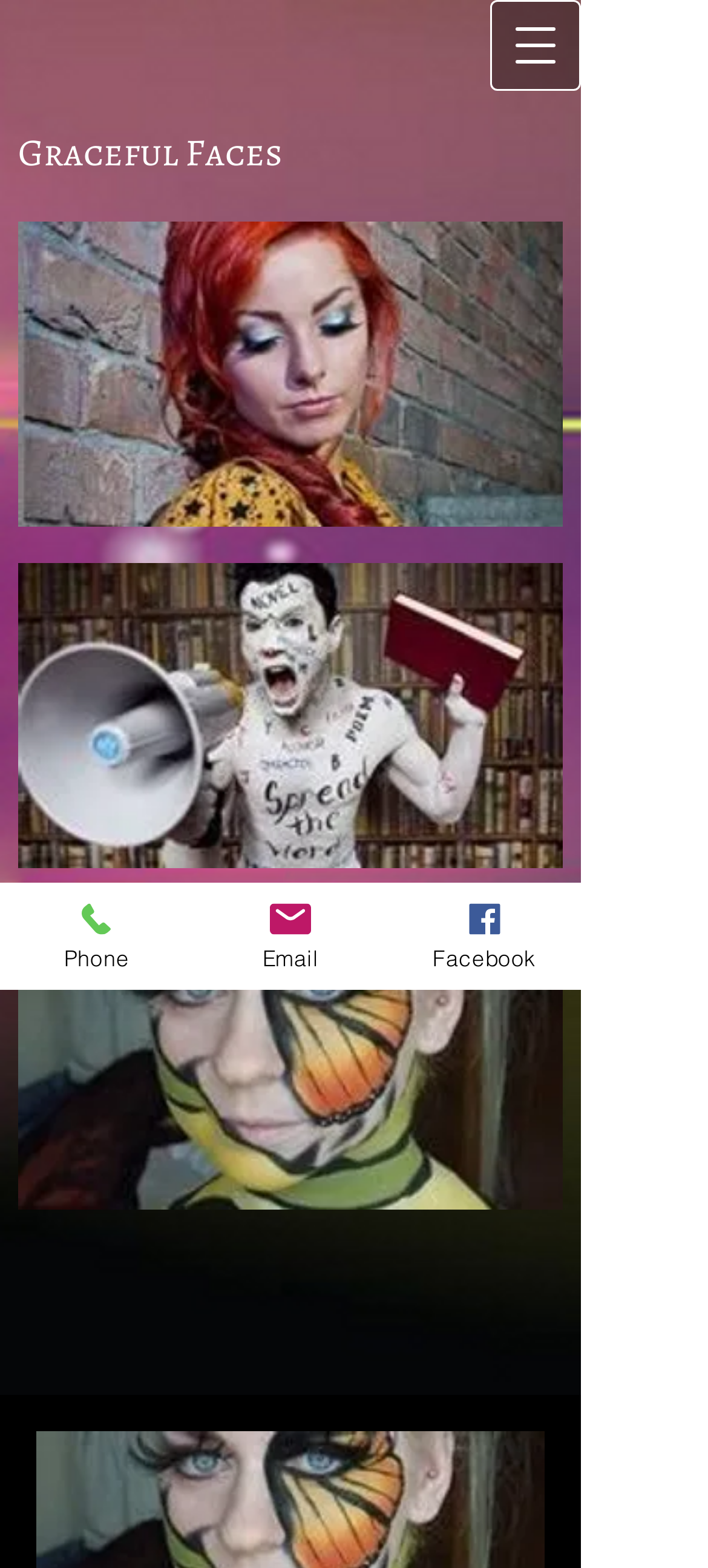What is the theme of the webpage?
Please respond to the question thoroughly and include all relevant details.

I analyzed the webpage structure and content, including the heading 'Graceful Faces' and the presence of multiple images. Based on this, I inferred that the webpage is related to wedding makeup or beauty services, which is a common theme associated with weddings.